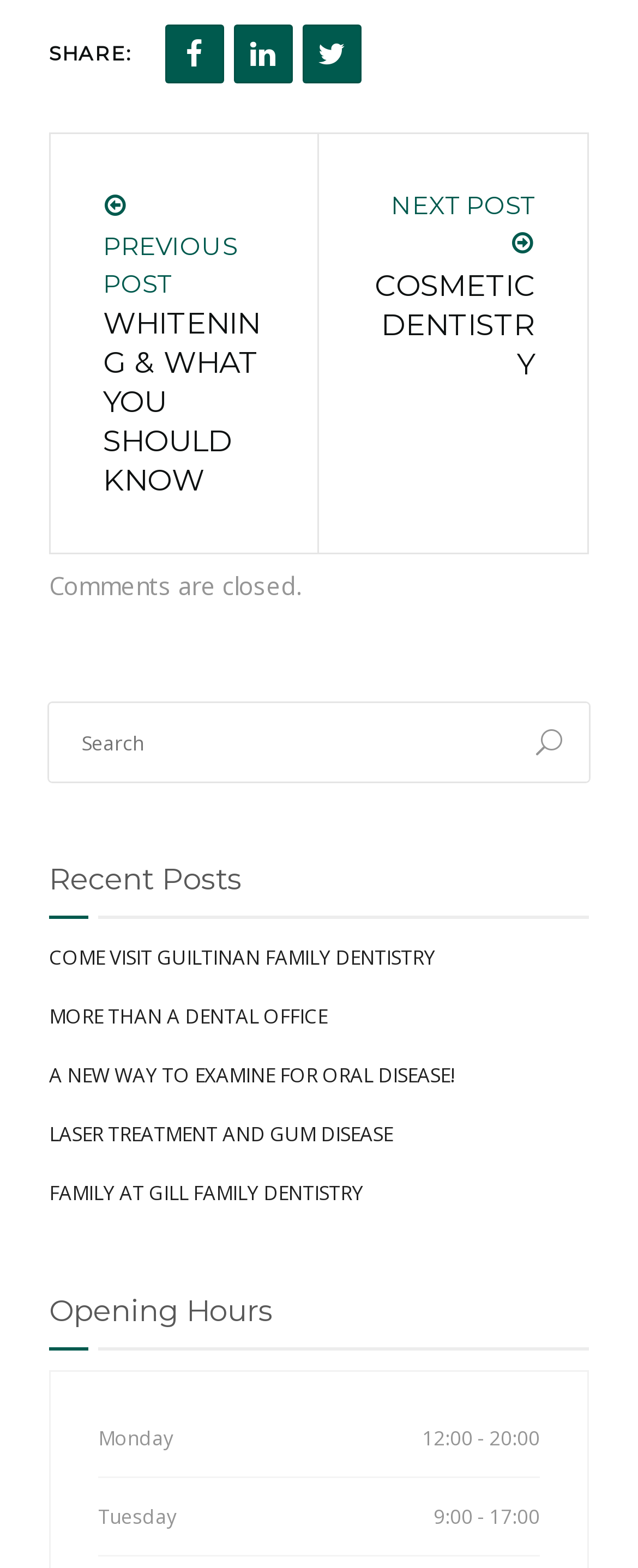Identify the bounding box coordinates of the clickable region necessary to fulfill the following instruction: "Read more about what it means to be a disciple". The bounding box coordinates should be four float numbers between 0 and 1, i.e., [left, top, right, bottom].

None